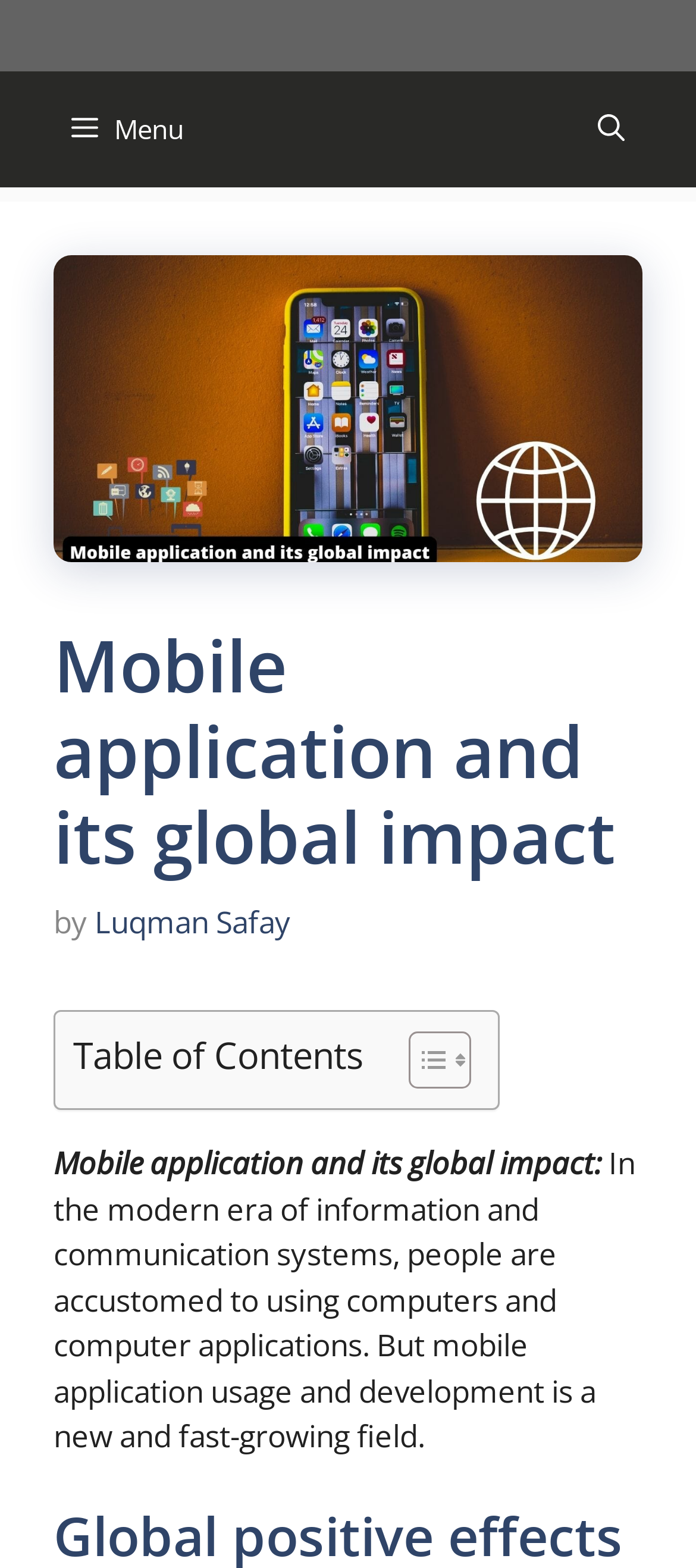Find the bounding box of the UI element described as follows: "Toggle".

[0.549, 0.657, 0.664, 0.696]